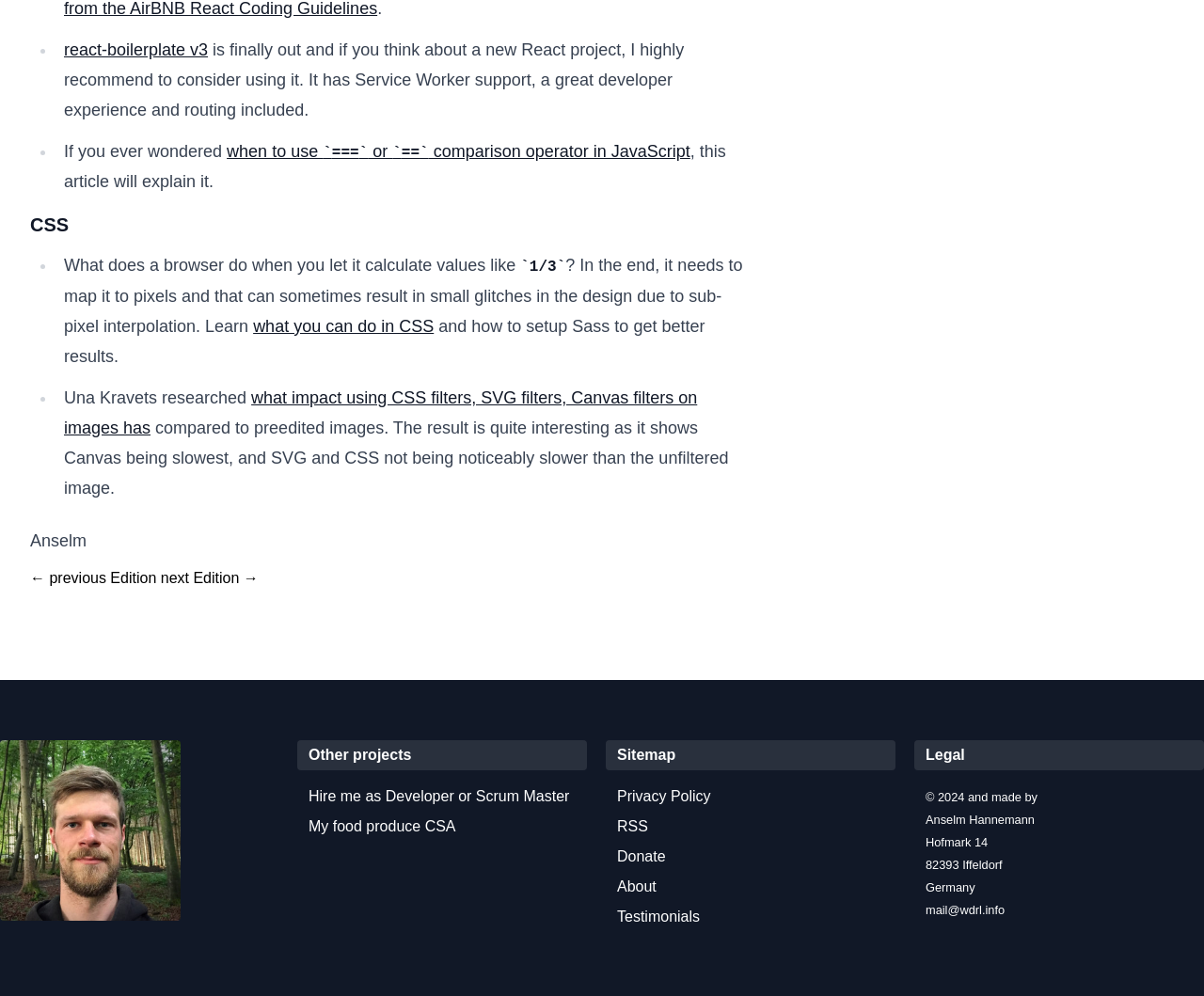Please identify the bounding box coordinates of the element that needs to be clicked to perform the following instruction: "check other projects".

[0.256, 0.75, 0.342, 0.766]